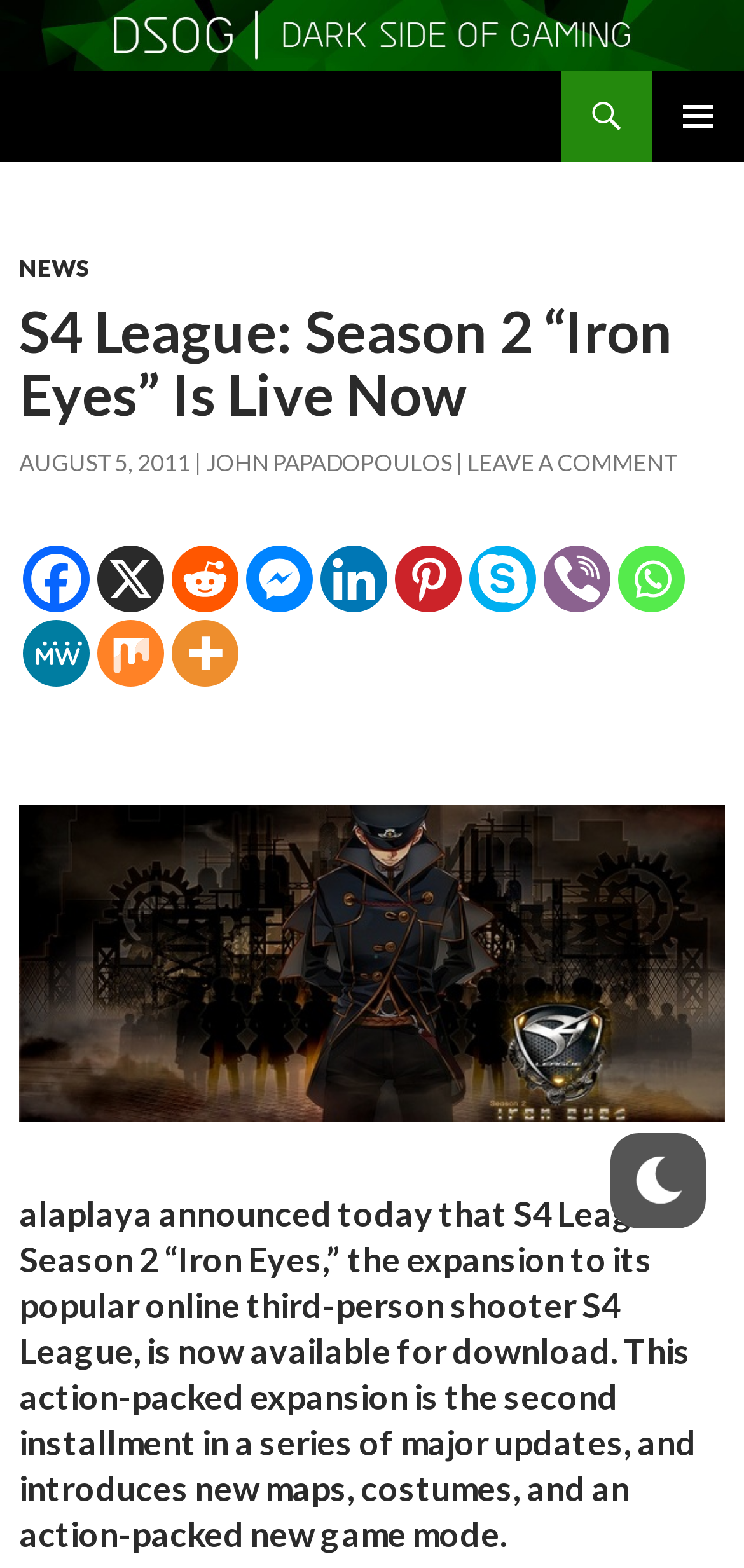Point out the bounding box coordinates of the section to click in order to follow this instruction: "Open the primary menu".

[0.877, 0.045, 1.0, 0.104]